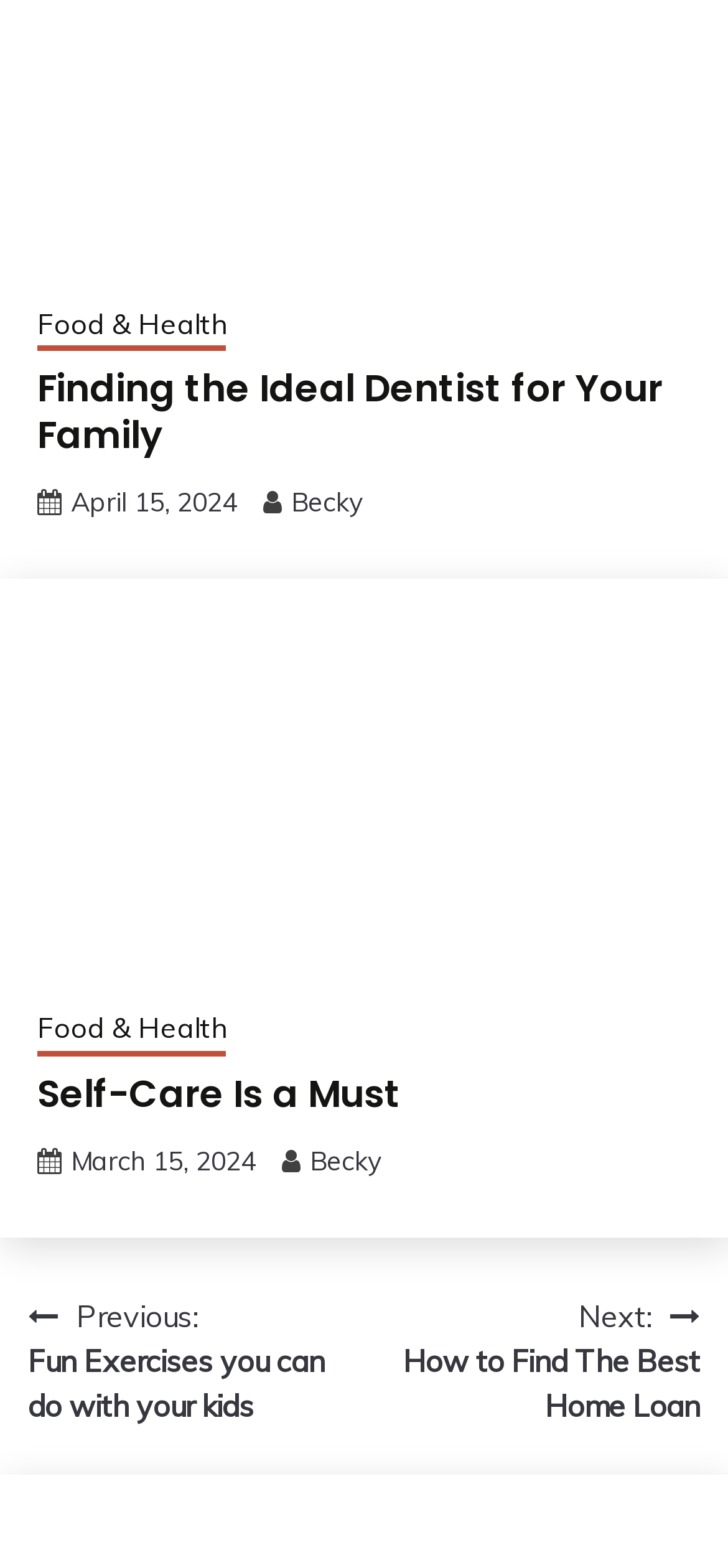What is the date of the latest article?
Based on the screenshot, respond with a single word or phrase.

April 15, 2024